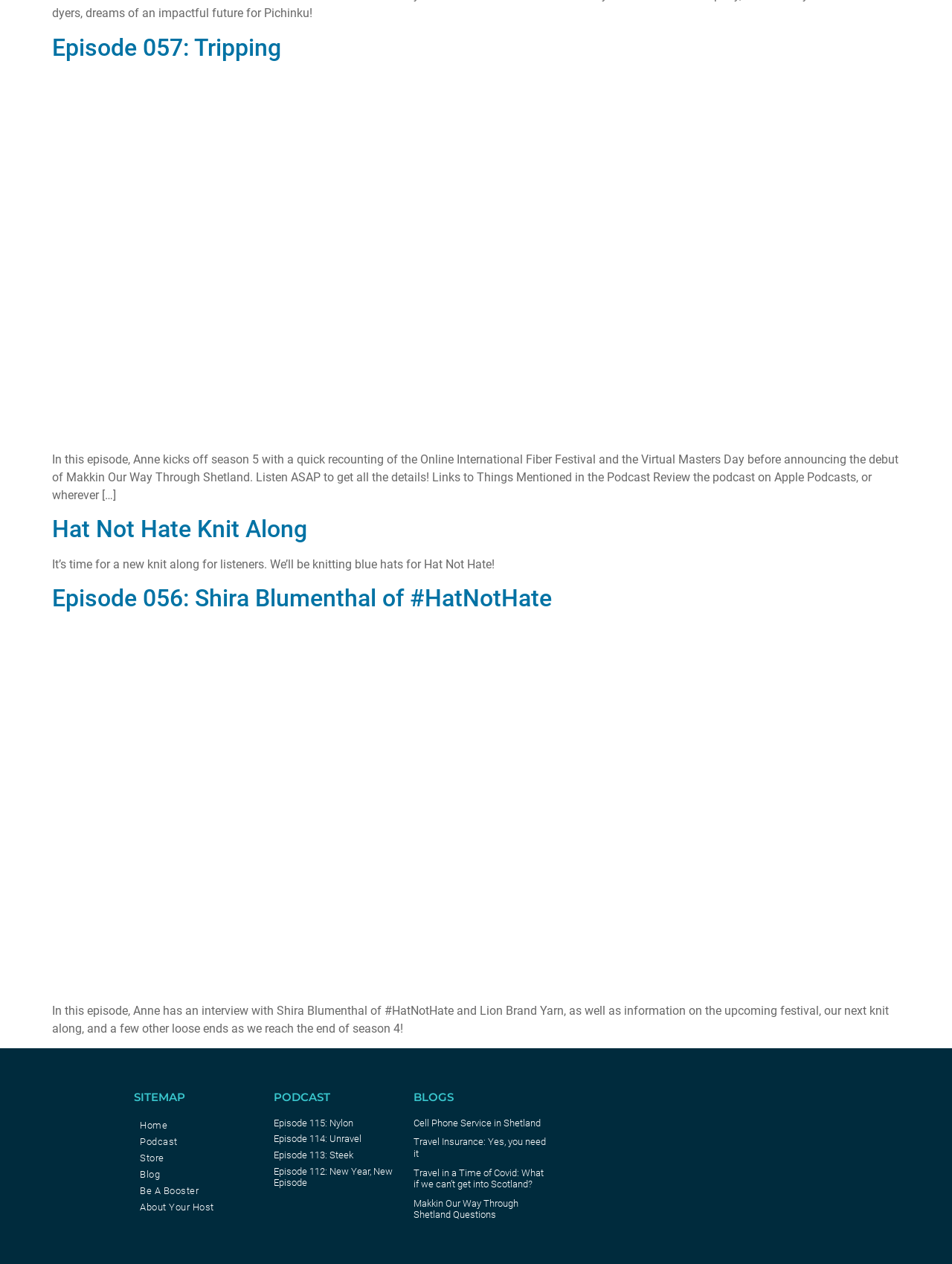Find the bounding box coordinates for the area you need to click to carry out the instruction: "Listen to 'Episode 115: Nylon'". The coordinates should be four float numbers between 0 and 1, indicated as [left, top, right, bottom].

[0.288, 0.884, 0.371, 0.893]